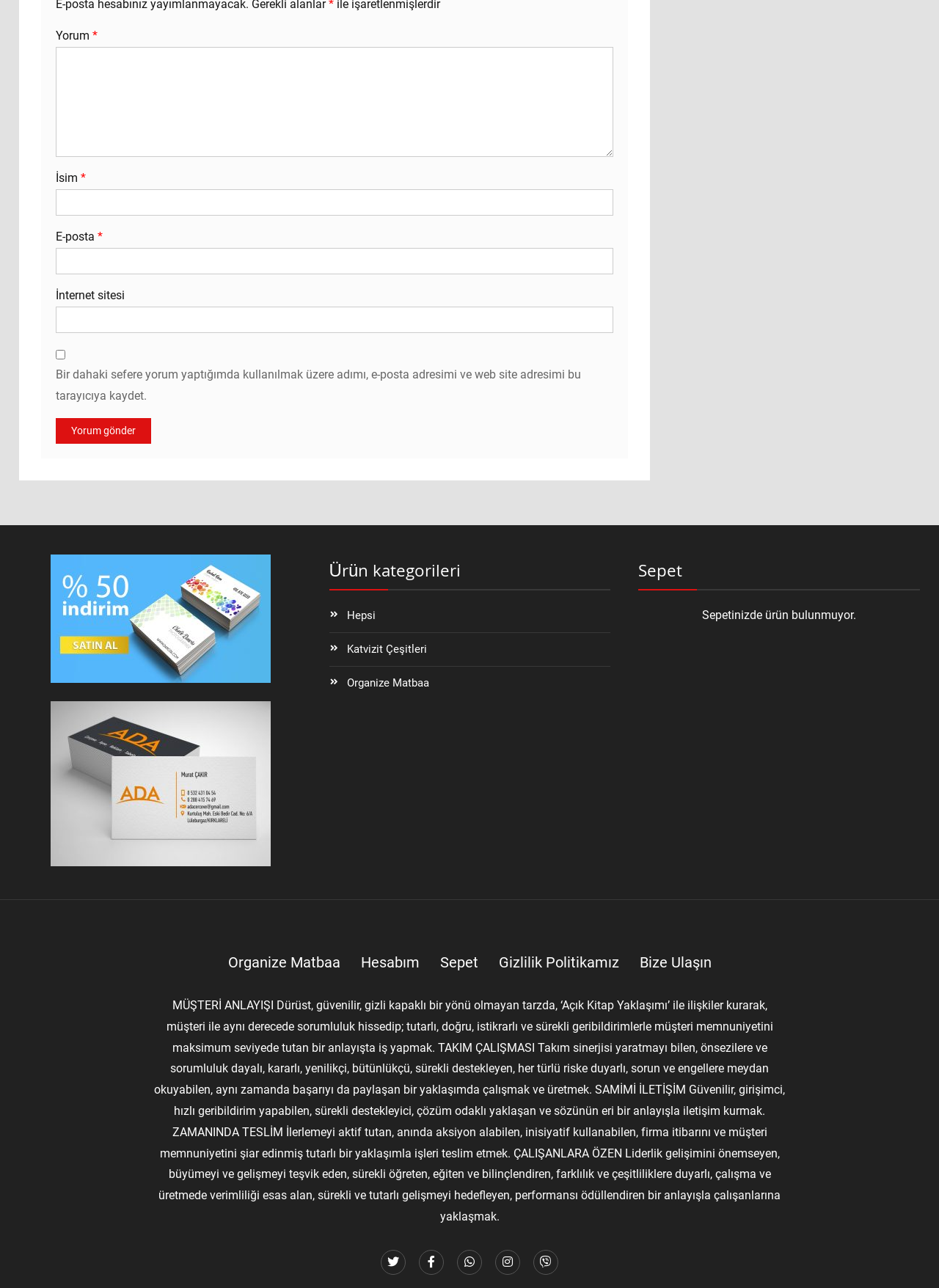How many links are there in the 'Sepet' section?
Answer with a single word or short phrase according to what you see in the image.

4